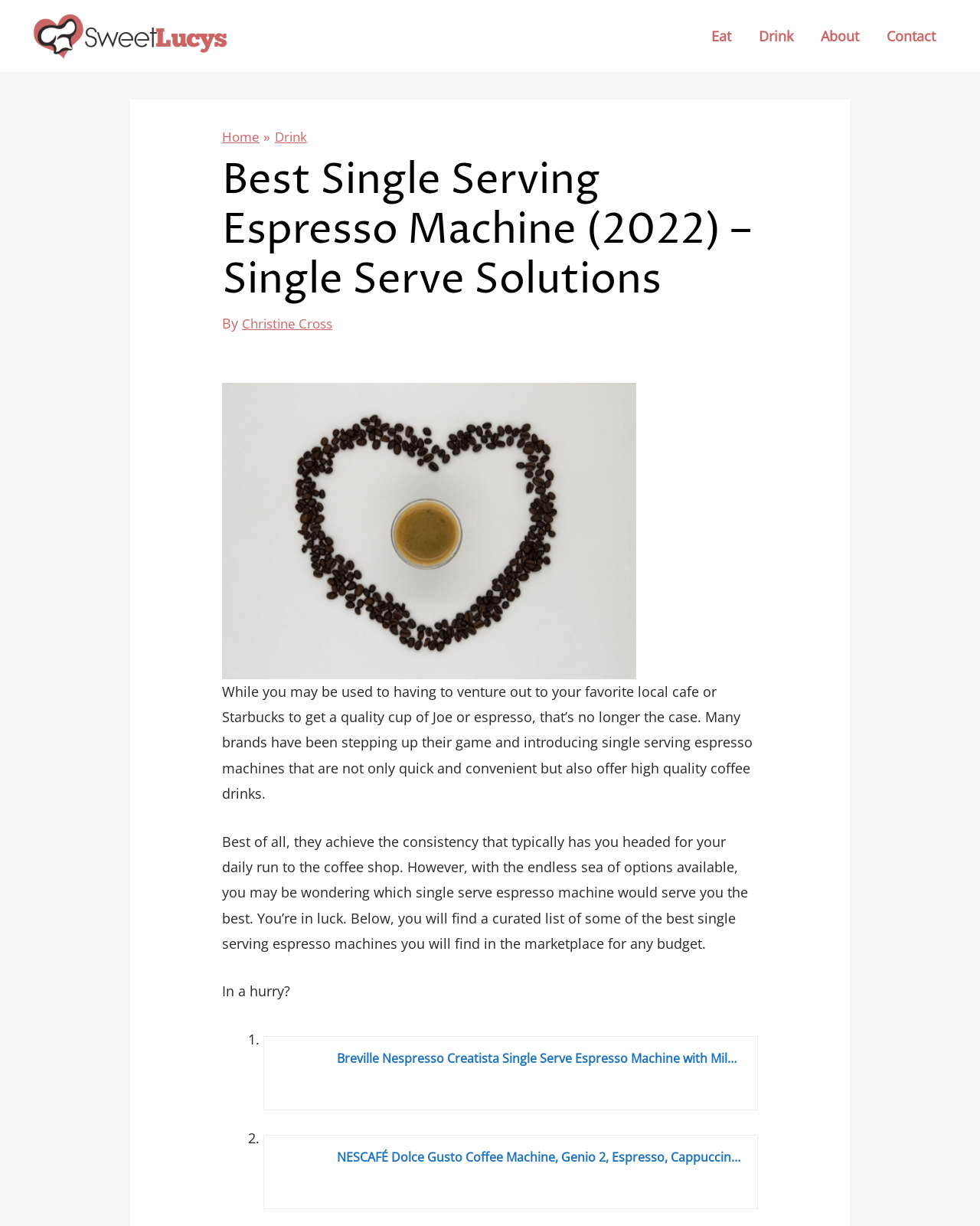Detail the various sections and features present on the webpage.

This webpage is about finding the best single serving espresso machine that provides high-quality coffee drinks at an affordable price. At the top left, there is a link to "Sweet Lucys" accompanied by an image. On the top right, there is a navigation menu with links to "Eat", "Drink", "About", and "Contact". Below the navigation menu, there is a breadcrumbs navigation with links to "Home" and "Drink".

The main content of the webpage starts with a header that reads "Best Single Serving Espresso Machine (2022) – Single Serve Solutions". Below the header, there is a text that says "By Christine Cross". Next to it, there is a figure with an image of a single serving espresso machine.

The webpage then provides an introduction to single serving espresso machines, explaining that they offer high-quality coffee drinks and consistency, making them a great alternative to visiting a local coffee shop. The introduction is followed by a curated list of some of the best single serving espresso machines available in the market, categorized by budget.

The list starts with a question "In a hurry?" and then presents the machines in a numbered list, each with an image and a link to the product. The first machine listed is the Breville Nespresso Creatista Single Serve Espresso Machine, followed by the NESCAFÉ Dolce Gusto Coffee Machine. Each machine has a corresponding image and link to the product. Additionally, there is a link to "Amazon Prime" with an image of the Amazon Prime logo.